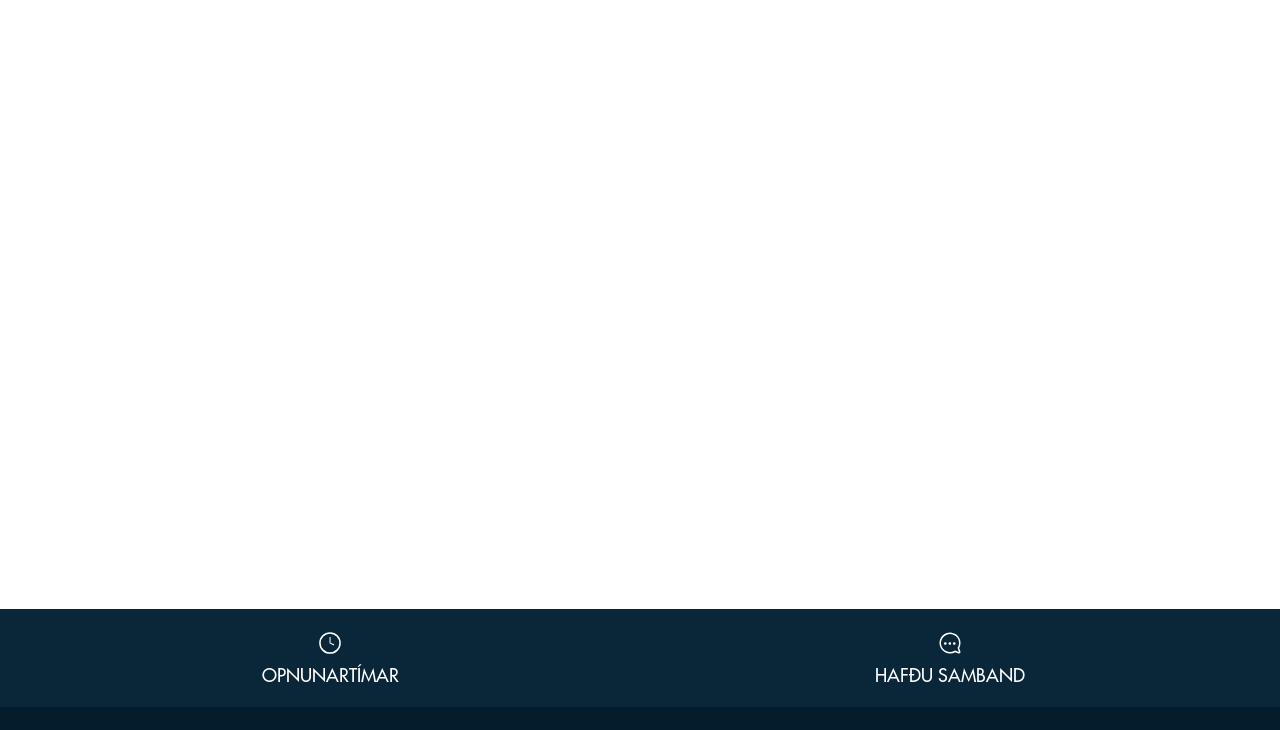Answer the question with a brief word or phrase:
What is the price of the third product?

24.980 kr